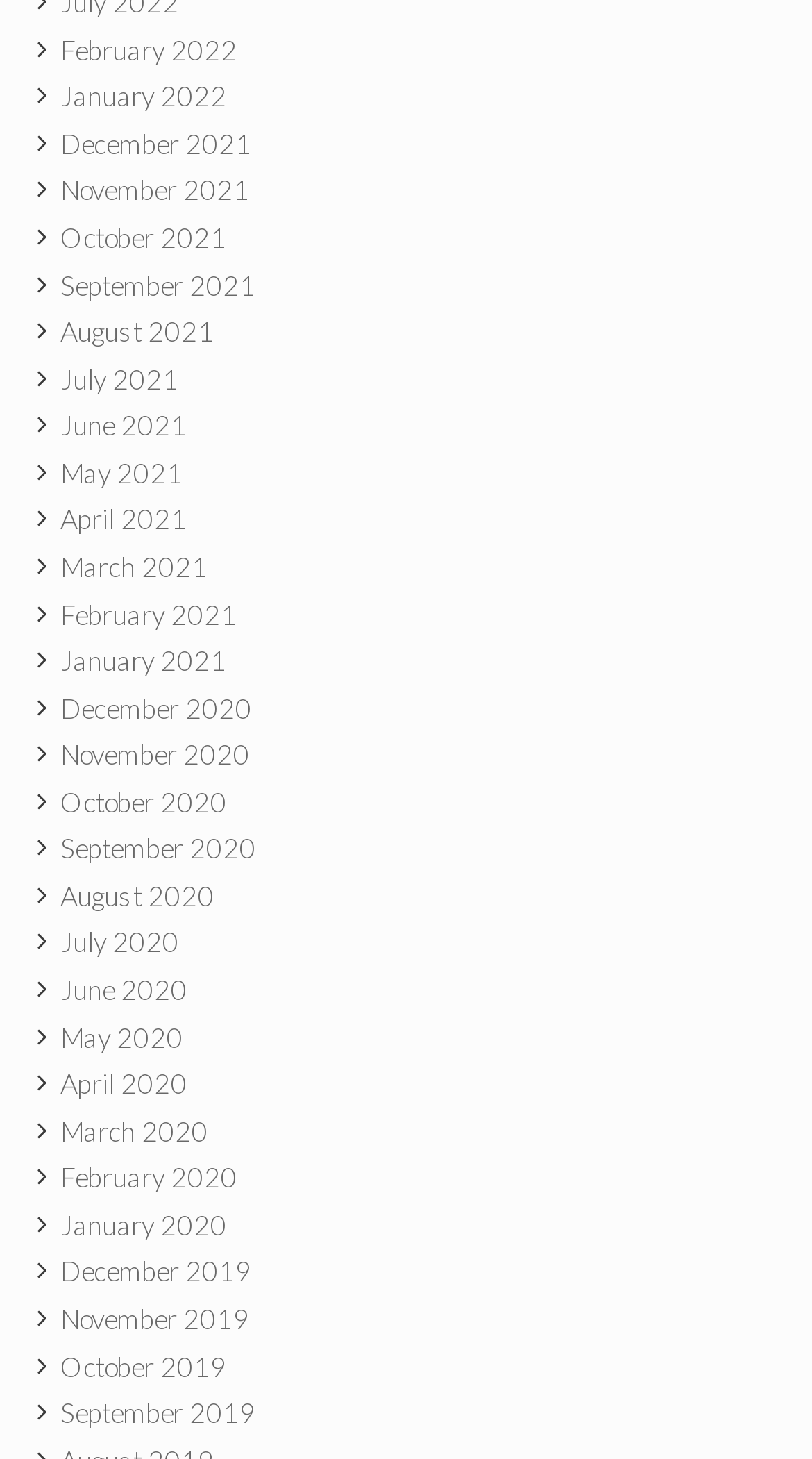What is the most recent month listed?
Answer with a single word or phrase, using the screenshot for reference.

February 2022